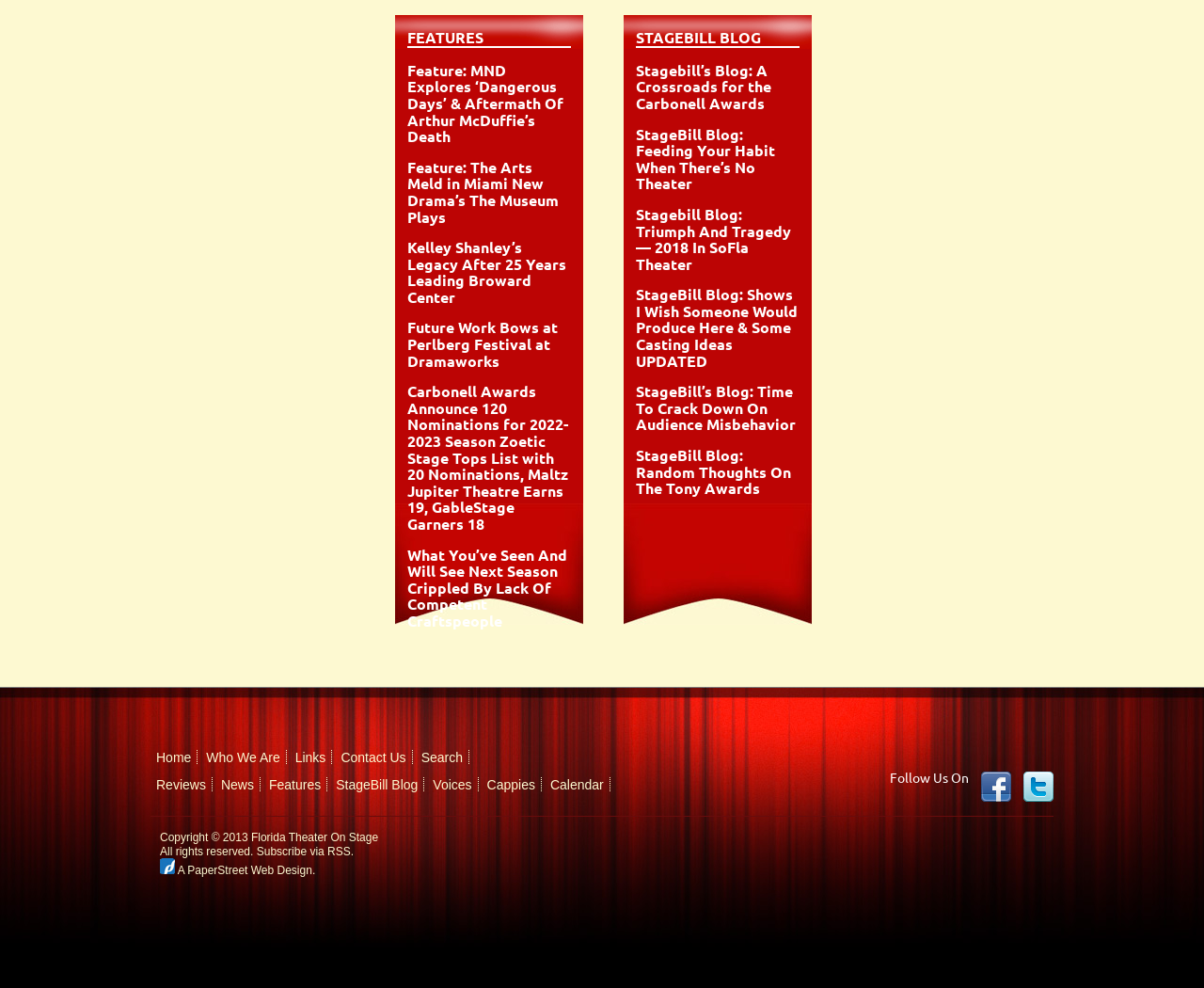Locate the bounding box coordinates of the region to be clicked to comply with the following instruction: "Read the article 'Best Contact Lenses on the Market 2024'". The coordinates must be four float numbers between 0 and 1, in the form [left, top, right, bottom].

None